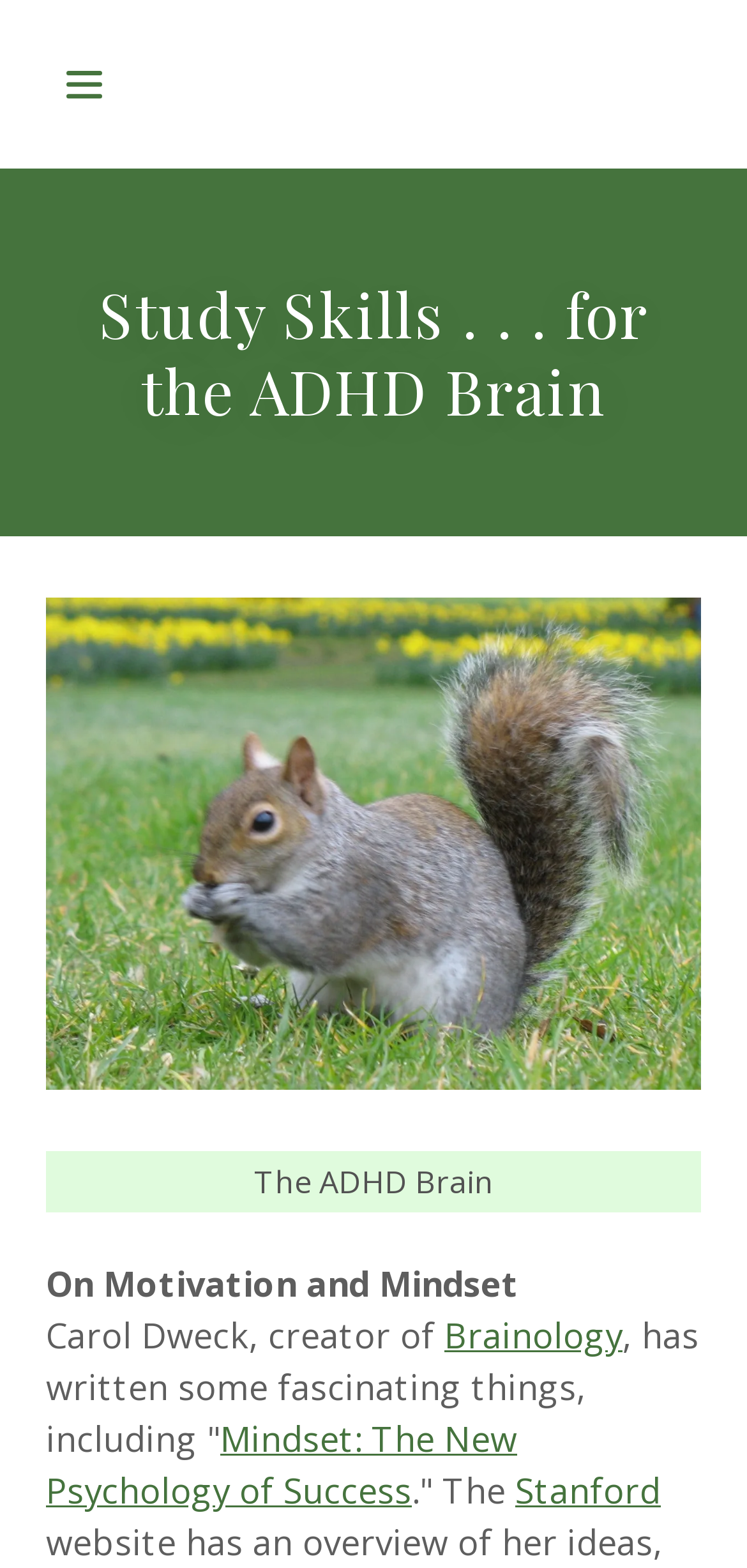Using the provided element description "aria-label="Hamburger Site Navigation Icon"", determine the bounding box coordinates of the UI element.

[0.062, 0.029, 0.193, 0.078]